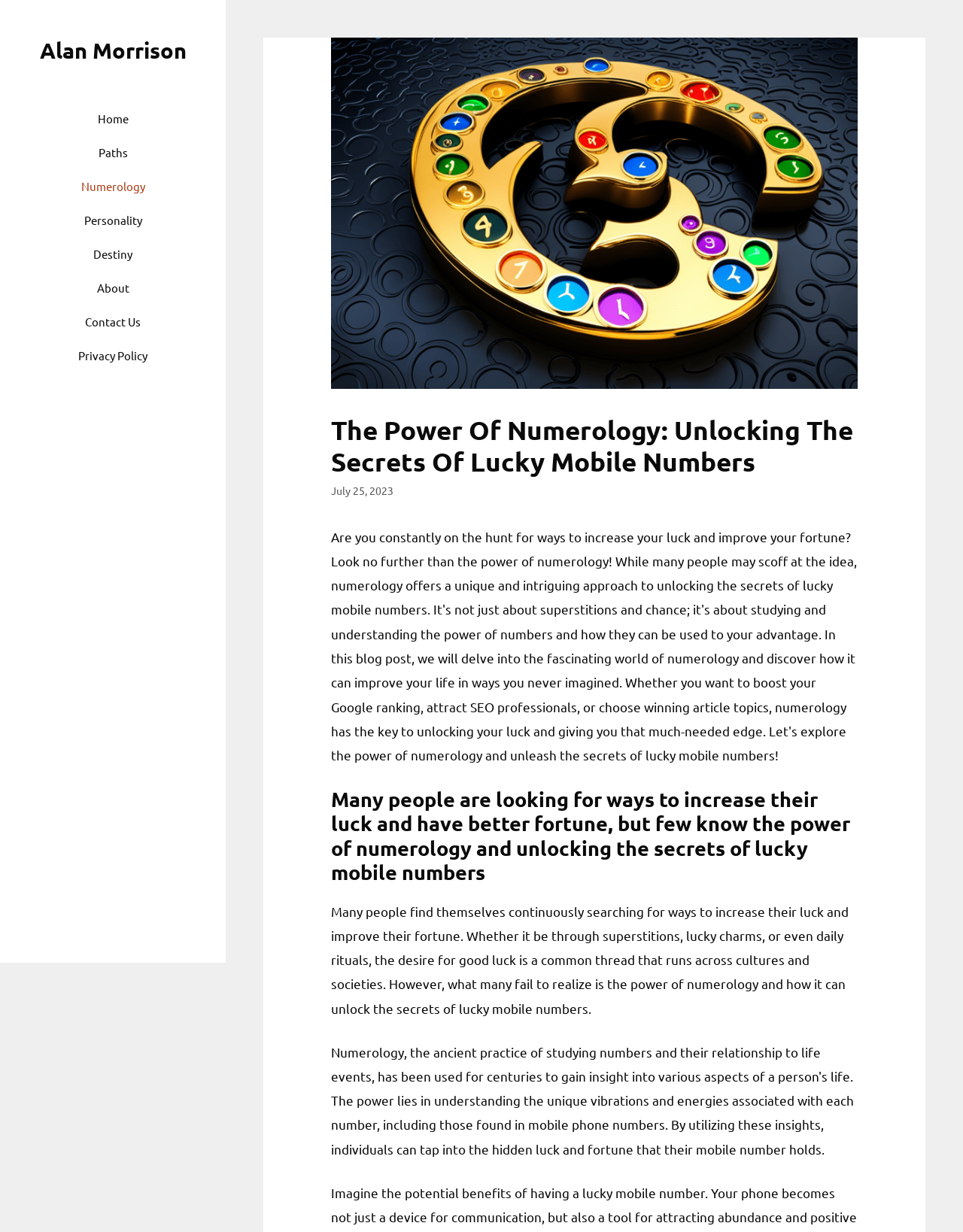With reference to the image, please provide a detailed answer to the following question: What is the main topic of this webpage?

The main topic of this webpage is numerology, which can be inferred from the heading 'The Power Of Numerology: Unlocking The Secrets Of Lucky Mobile Numbers' and the content that follows, which discusses the power of numerology in unlocking the secrets of lucky mobile numbers.